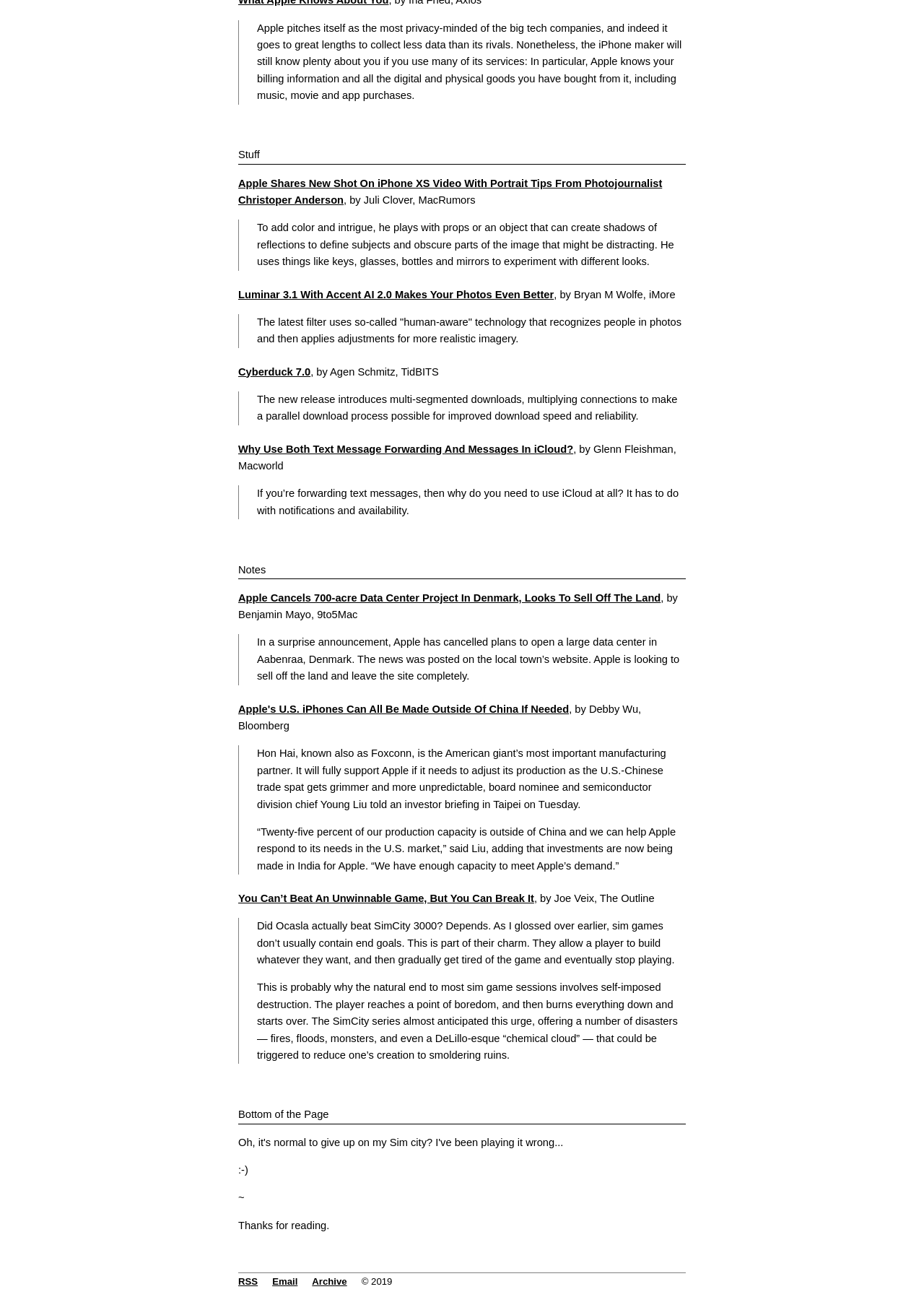Using the given element description, provide the bounding box coordinates (top-left x, top-left y, bottom-right x, bottom-right y) for the corresponding UI element in the screenshot: Archive

[0.338, 0.984, 0.376, 0.992]